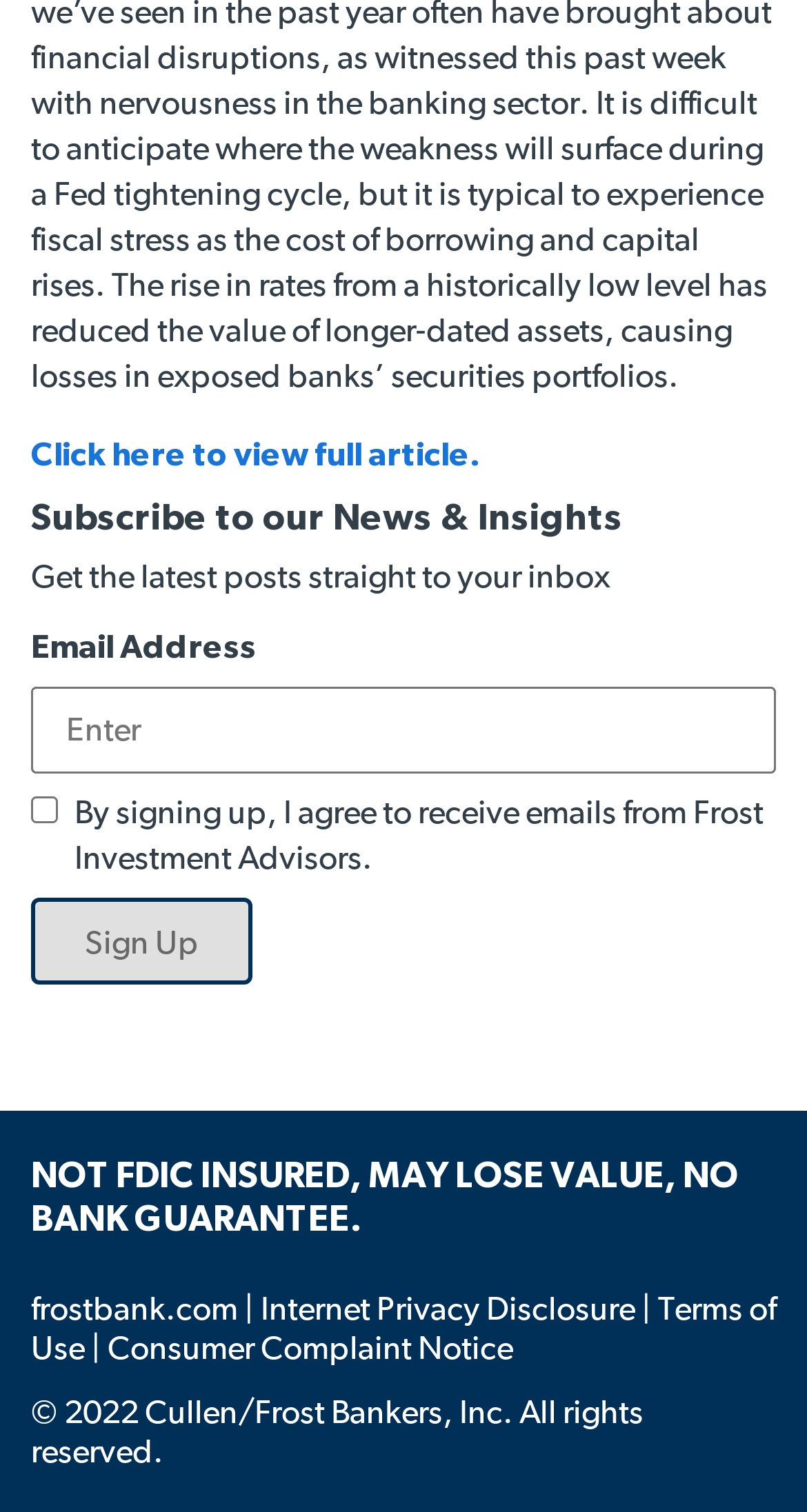Please determine the bounding box of the UI element that matches this description: frostbank.com. The coordinates should be given as (top-left x, top-left y, bottom-right x, bottom-right y), with all values between 0 and 1.

[0.038, 0.852, 0.303, 0.878]